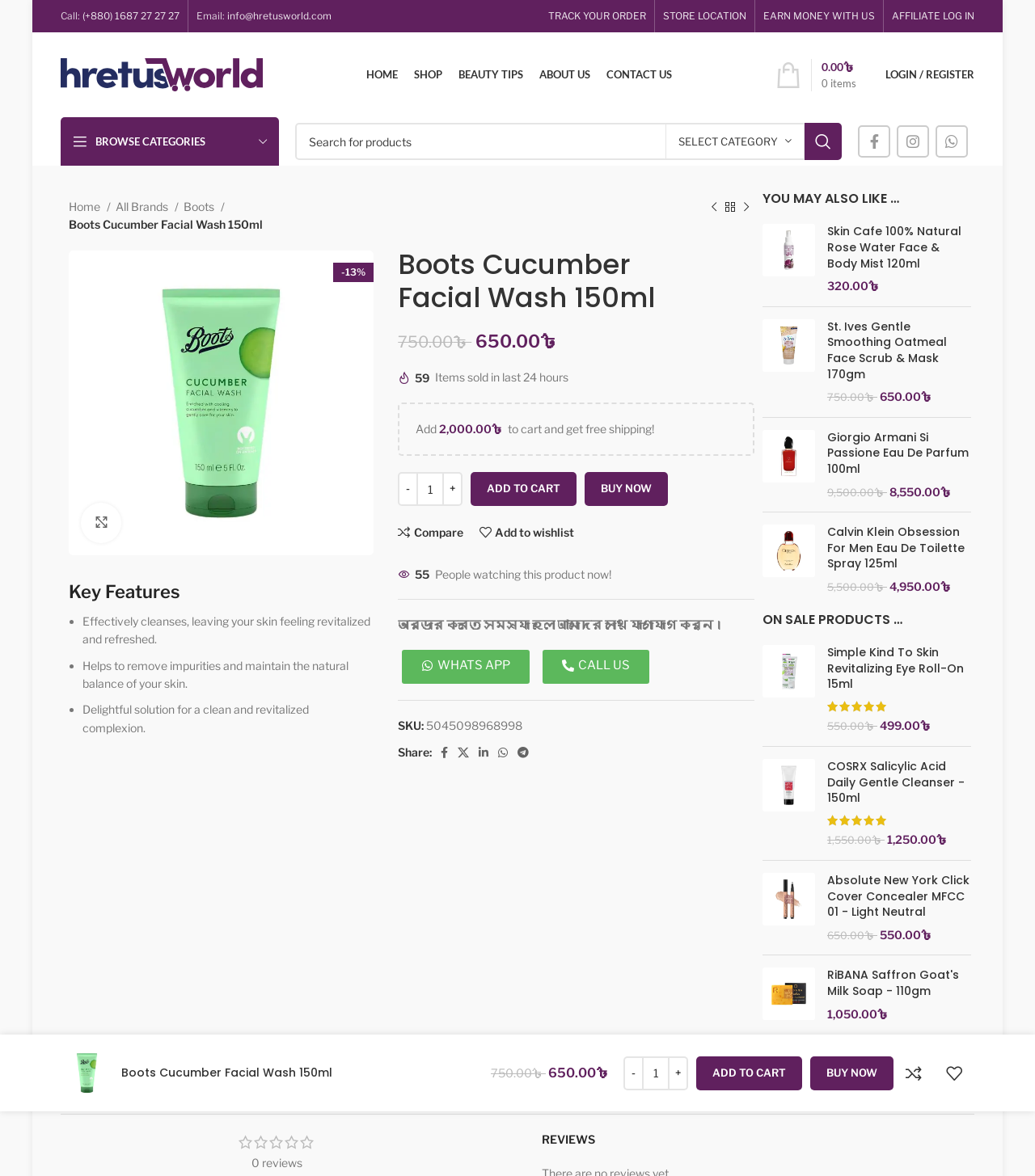Identify and extract the main heading of the webpage.

Boots Cucumber Facial Wash 150ml